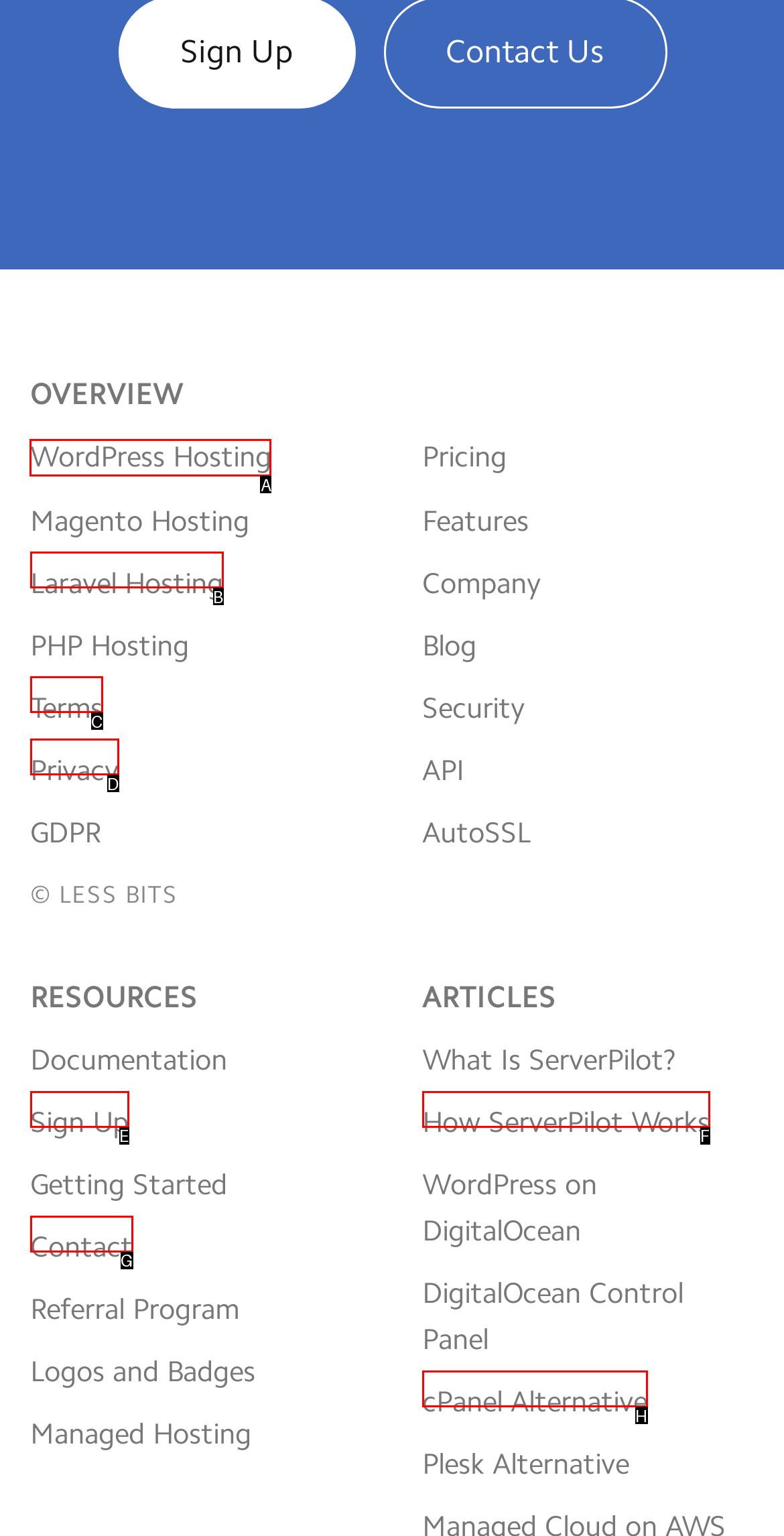Identify the letter of the UI element needed to carry out the task: Click on WordPress Hosting
Reply with the letter of the chosen option.

A